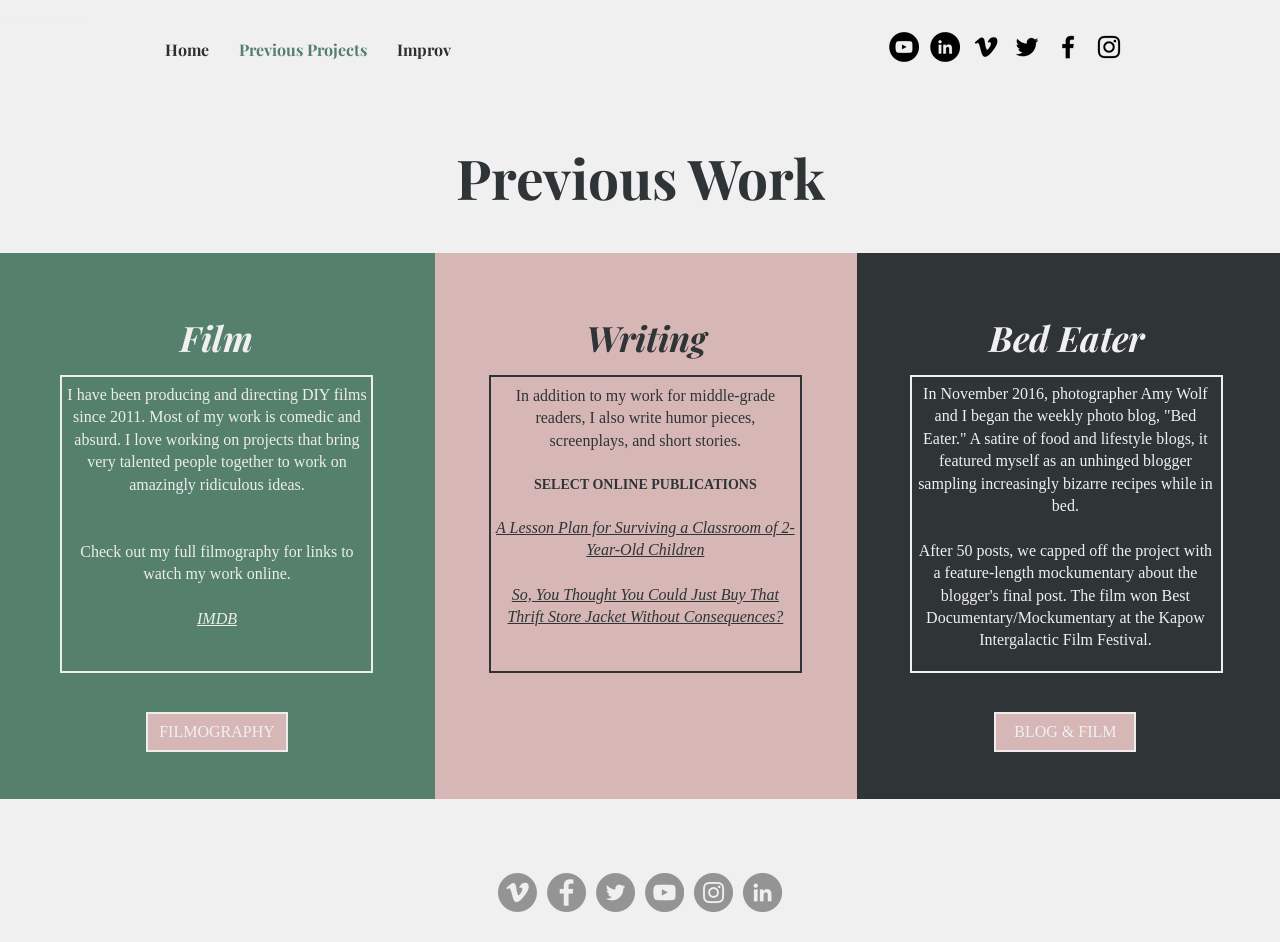What is the name of the person whose previous projects are displayed?
Provide an in-depth and detailed explanation in response to the question.

The webpage title is 'Previous Projects | Marissa Macy - 2022', which suggests that the webpage is about the previous projects of a person named Marissa Macy.